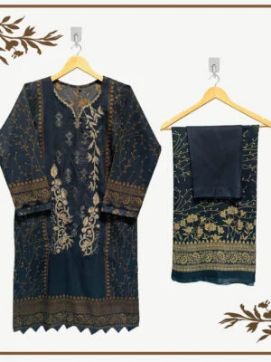Thoroughly describe everything you see in the image.

This image showcases a beautifully crafted *Wholesale Black Pakistani Dhanak Shalwar Kameez 5pcs Set*, which is elegantly displayed on hangers. The outfit features intricate embroidery with floral patterns in rich gold tones against a deep black fabric, creating a striking contrast that enhances its overall appeal. 

Accompanying the main kurta, the set includes a coordinating shawl, further emphasizing the sophistication of this traditional attire. The garment is designed to cater to a variety of body types, offering sizes from S to 2XL, making it a versatile choice for any wardrobe. Ideal for fashion enthusiasts looking to elevate their style with comfort and elegance, this collection reflects meticulous craftsmanship and attention to detail. 

Perfect for festive occasions or formal gatherings, this ensemble exemplifies the charm and allure of Pakistani fashion.